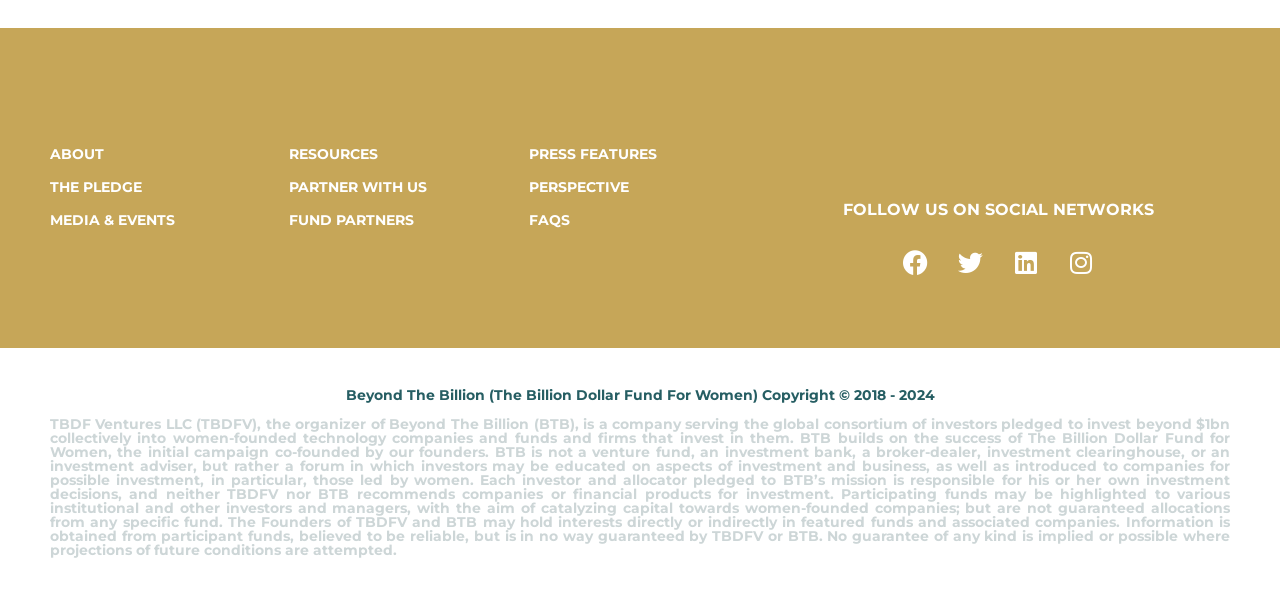Can you find the bounding box coordinates for the element to click on to achieve the instruction: "Explore PERSPECTIVE"?

[0.413, 0.297, 0.584, 0.332]